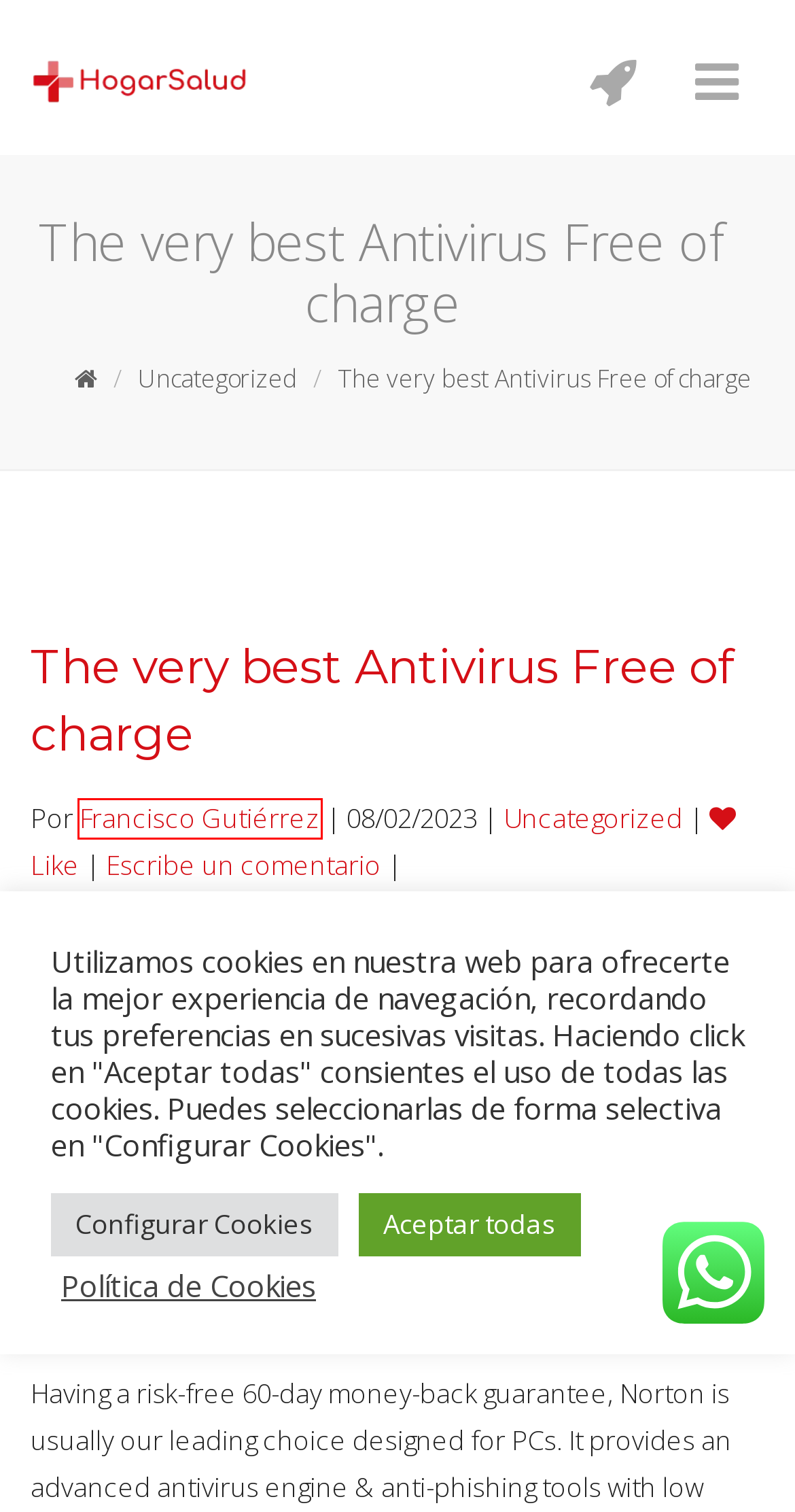Examine the screenshot of a webpage with a red bounding box around a UI element. Your task is to identify the webpage description that best corresponds to the new webpage after clicking the specified element. The given options are:
A. Condiciones de Uso | Hogar Salud
B. Enfermeras a Domicilio en Sevilla | Hogar Salud
C. Uncategorized Archivos | Hogar Salud
D. Cuidado de Mayores en Málaga | Hogar Salud
E. Medicina Archivos | Hogar Salud
F. Ayuda a Domicilio en Sevilla | Hogar-Salud
G. Hogar Salud - Cuidado de Mayores en Sevilla
H. Francisco Gutiérrez, Autor en Hogar Salud

H